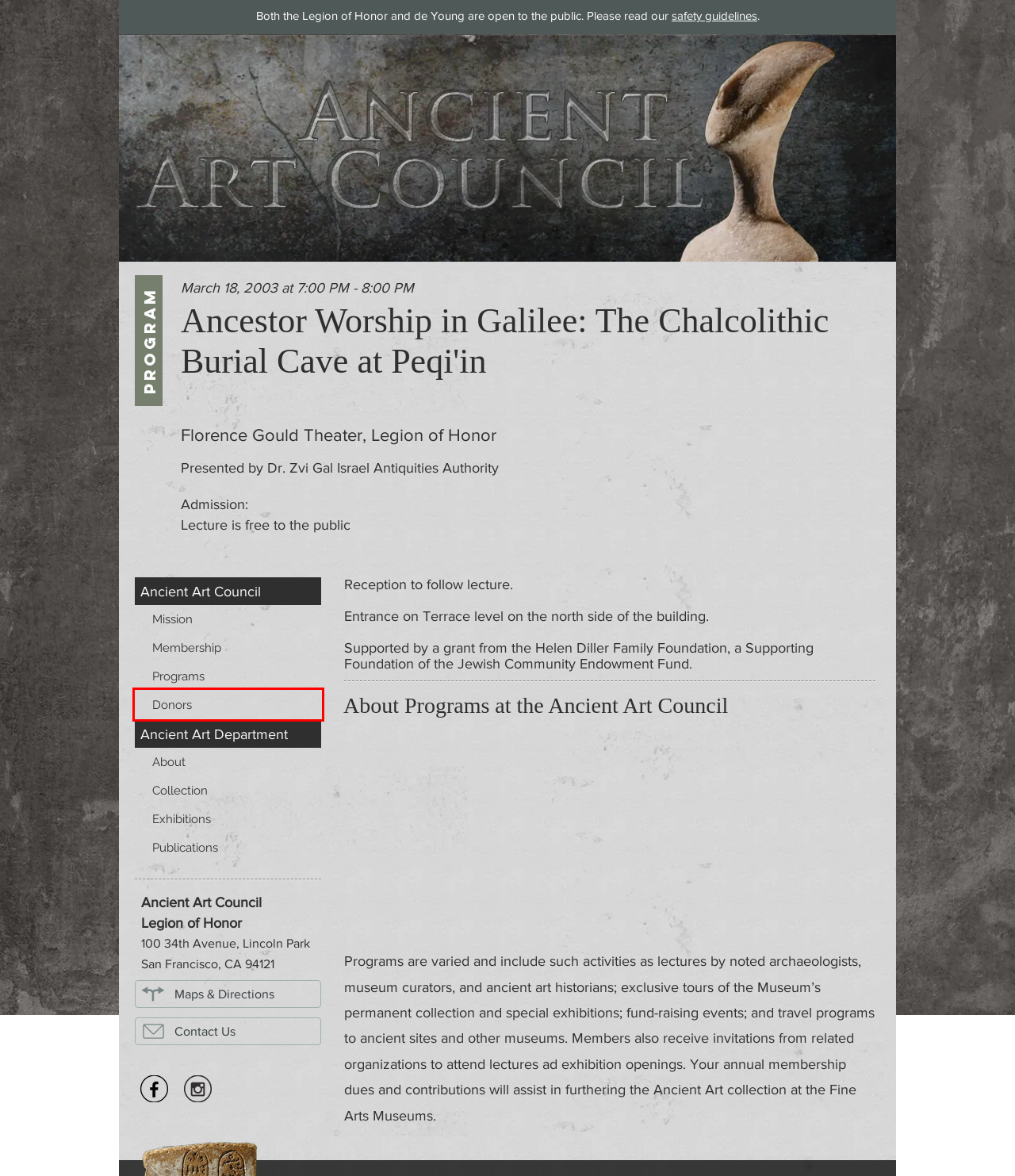Look at the screenshot of a webpage where a red bounding box surrounds a UI element. Your task is to select the best-matching webpage description for the new webpage after you click the element within the bounding box. The available options are:
A. Membership | Ancient Art Council
B. Ancient Art Council | Legion of Honor, San Francisco
C. Exhibitions | Ancient Art Council
D. About | Ancient Art Council
E. Donors | Ancient Art Council
F. Programs | Ancient Art Council
G. Contact | Ancient Art Council
H. Collection | Ancient Art Council

E